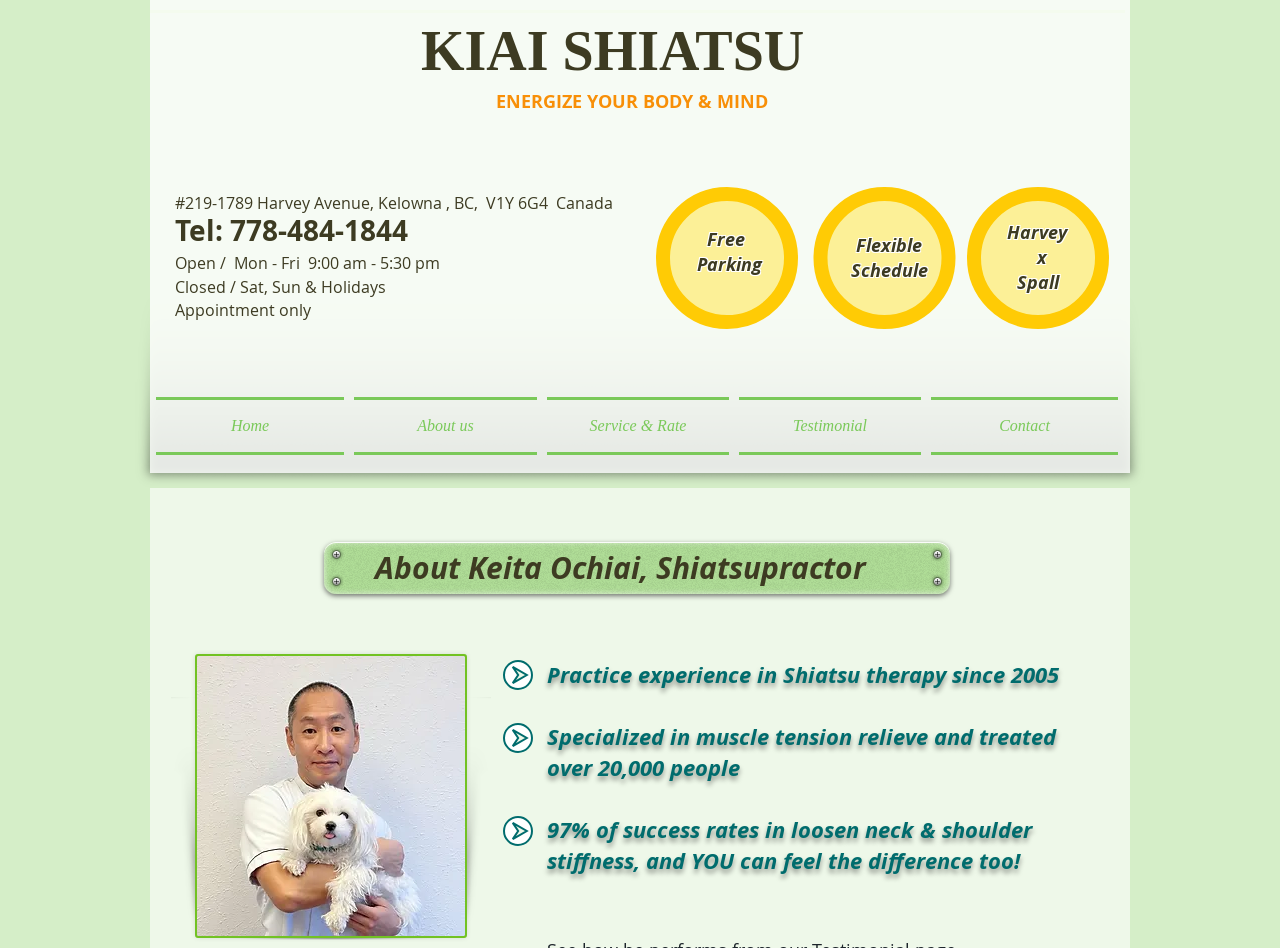Please reply to the following question with a single word or a short phrase:
How many years of practice experience does Keita Ochiai have in Shiatsu therapy?

Since 2005